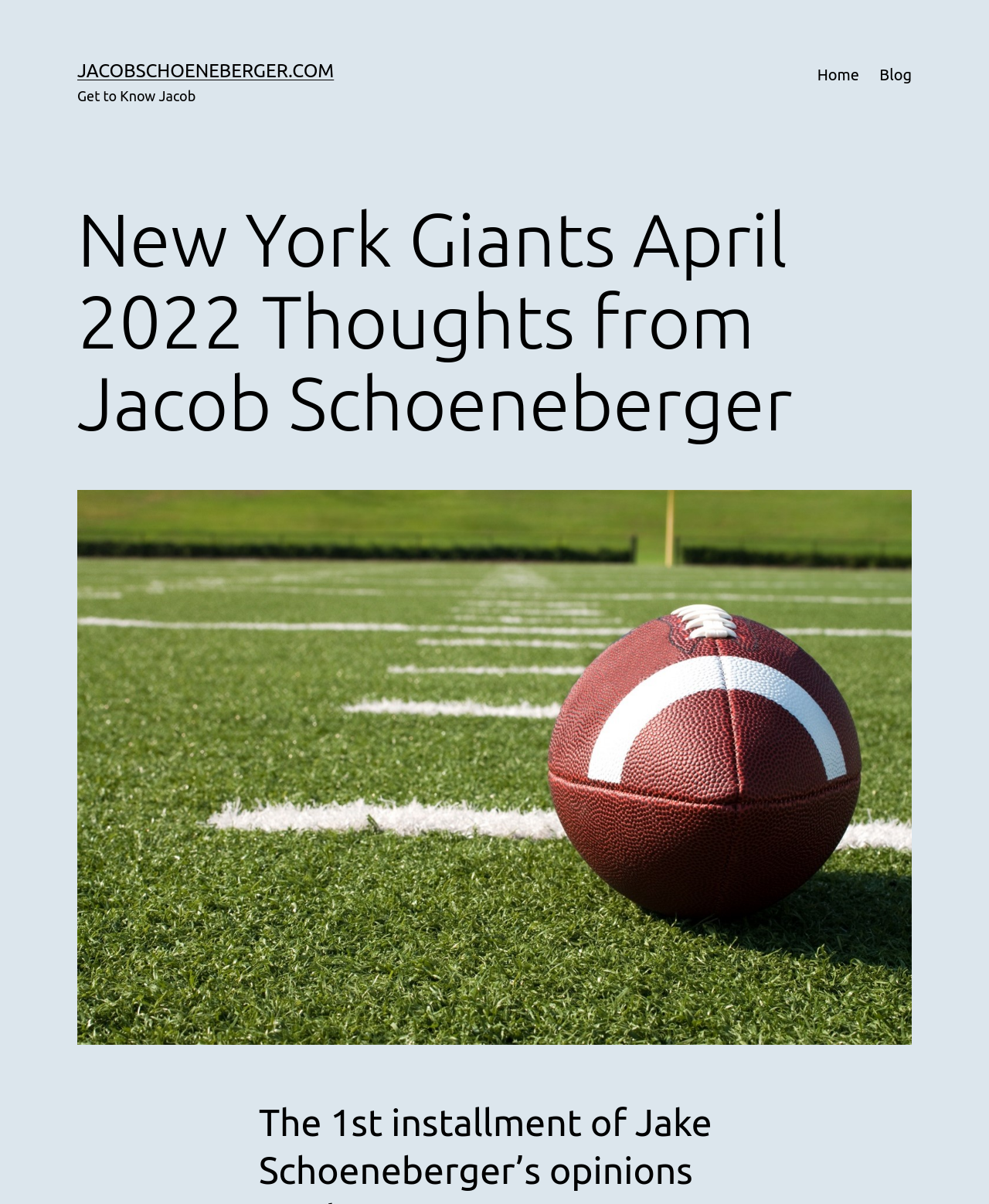Locate the bounding box of the user interface element based on this description: "DesignBy2s.com".

None